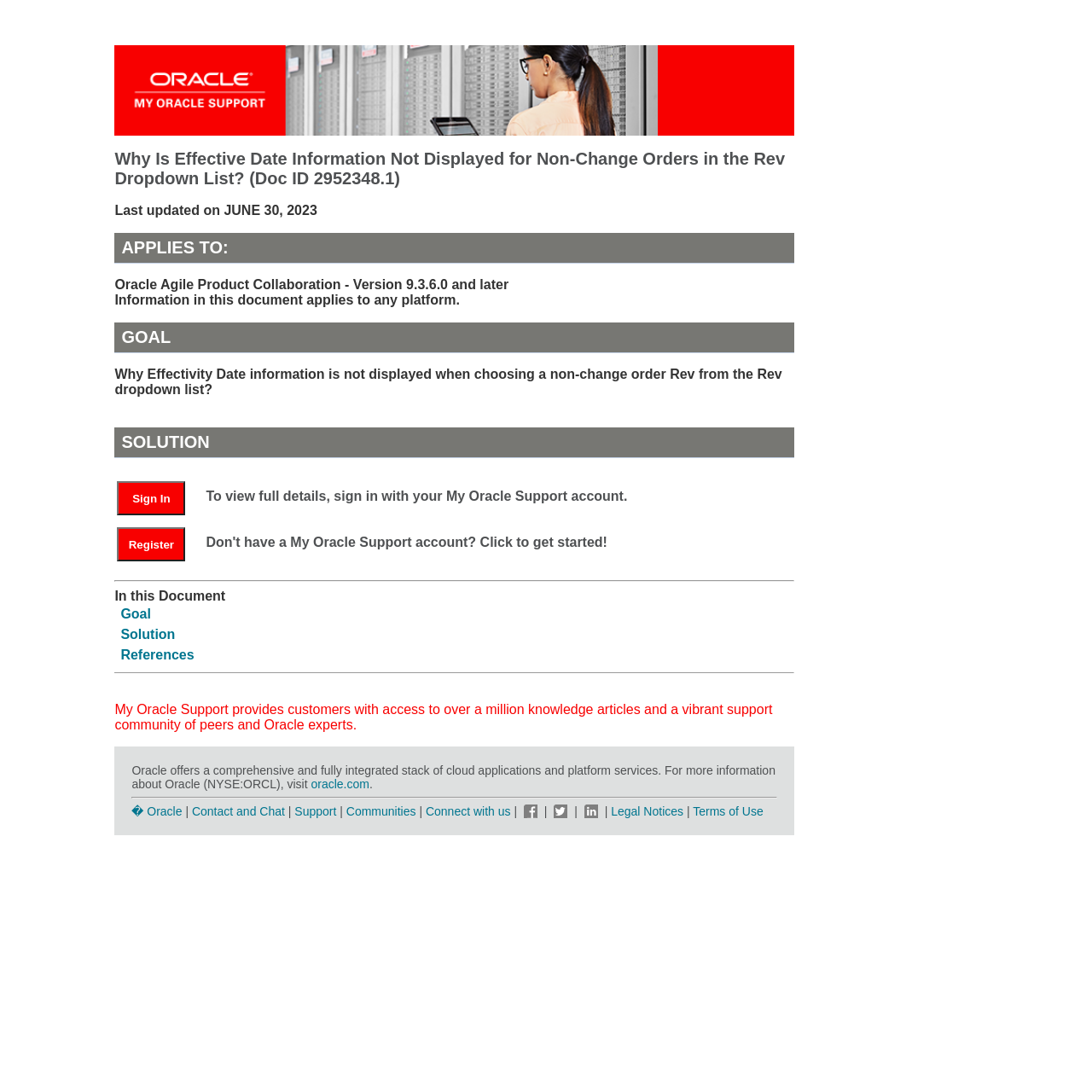Use the information in the screenshot to answer the question comprehensively: What is the last updated date of the document?

I found the answer by looking at the StaticText element with the text 'Last updated on JUNE 30, 2023' which is located below the document title.